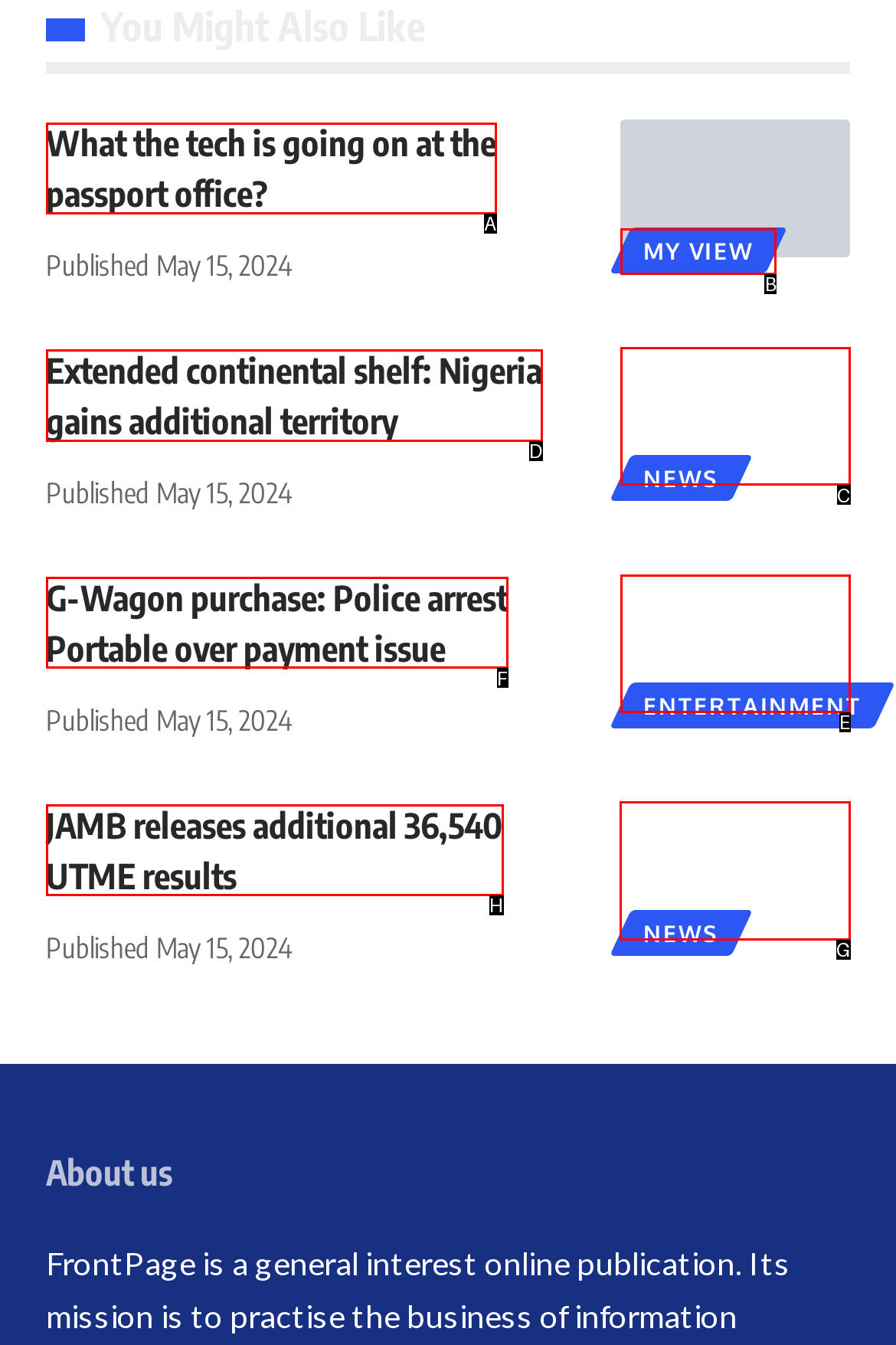Identify the correct UI element to click for the following task: Check 'JAMB releases additional 36,540 UTME results' news Choose the option's letter based on the given choices.

G